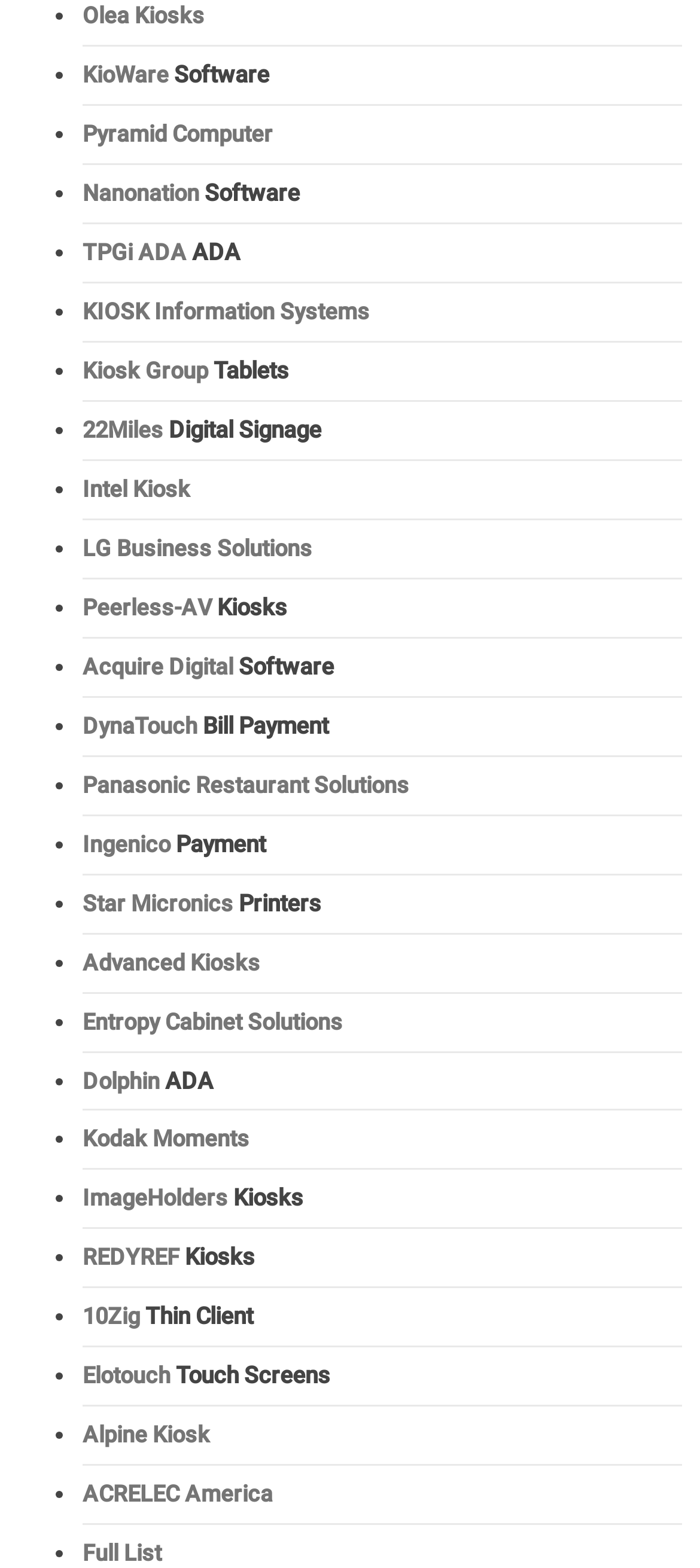Is there a 'Full List' link on this webpage?
Provide a comprehensive and detailed answer to the question.

I searched the webpage and found a link at the bottom labeled 'Full List', which suggests that it leads to a comprehensive list of companies or products.